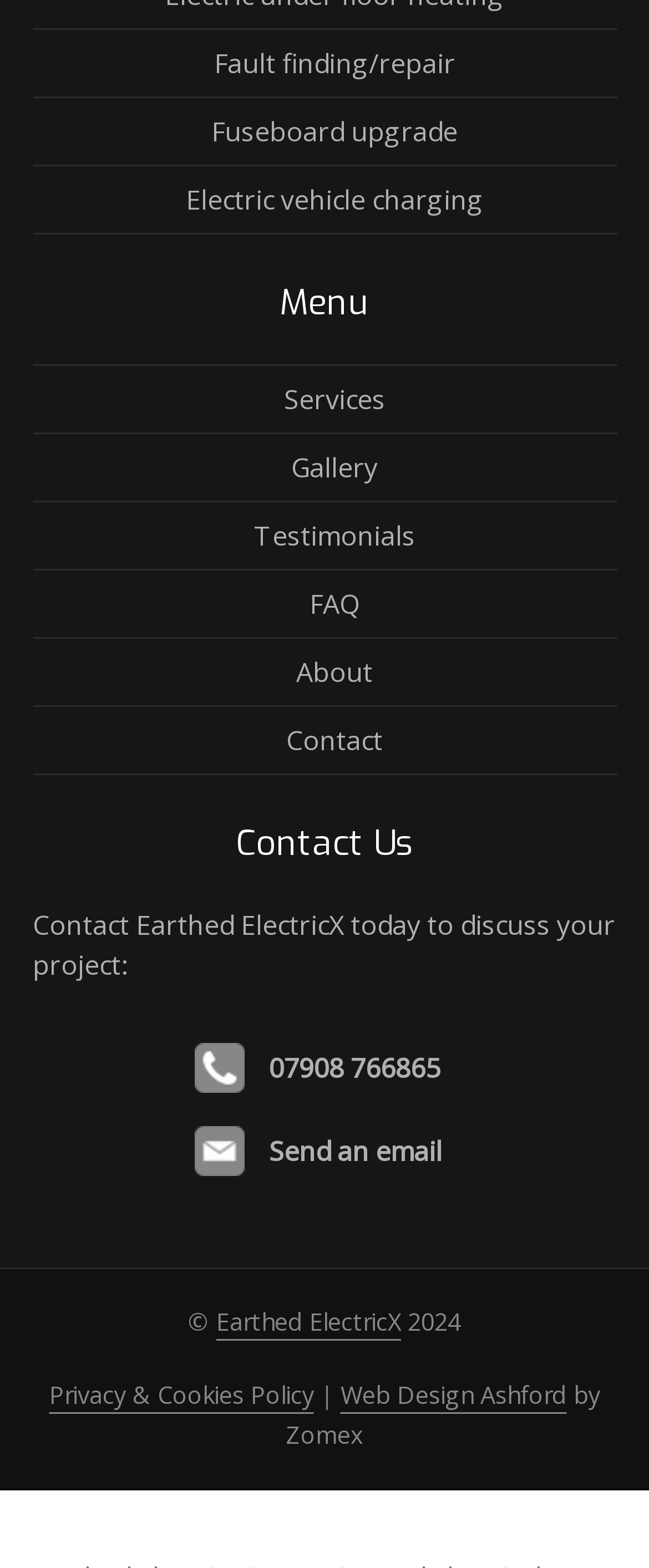Locate the coordinates of the bounding box for the clickable region that fulfills this instruction: "Click on Services".

[0.05, 0.232, 0.95, 0.277]